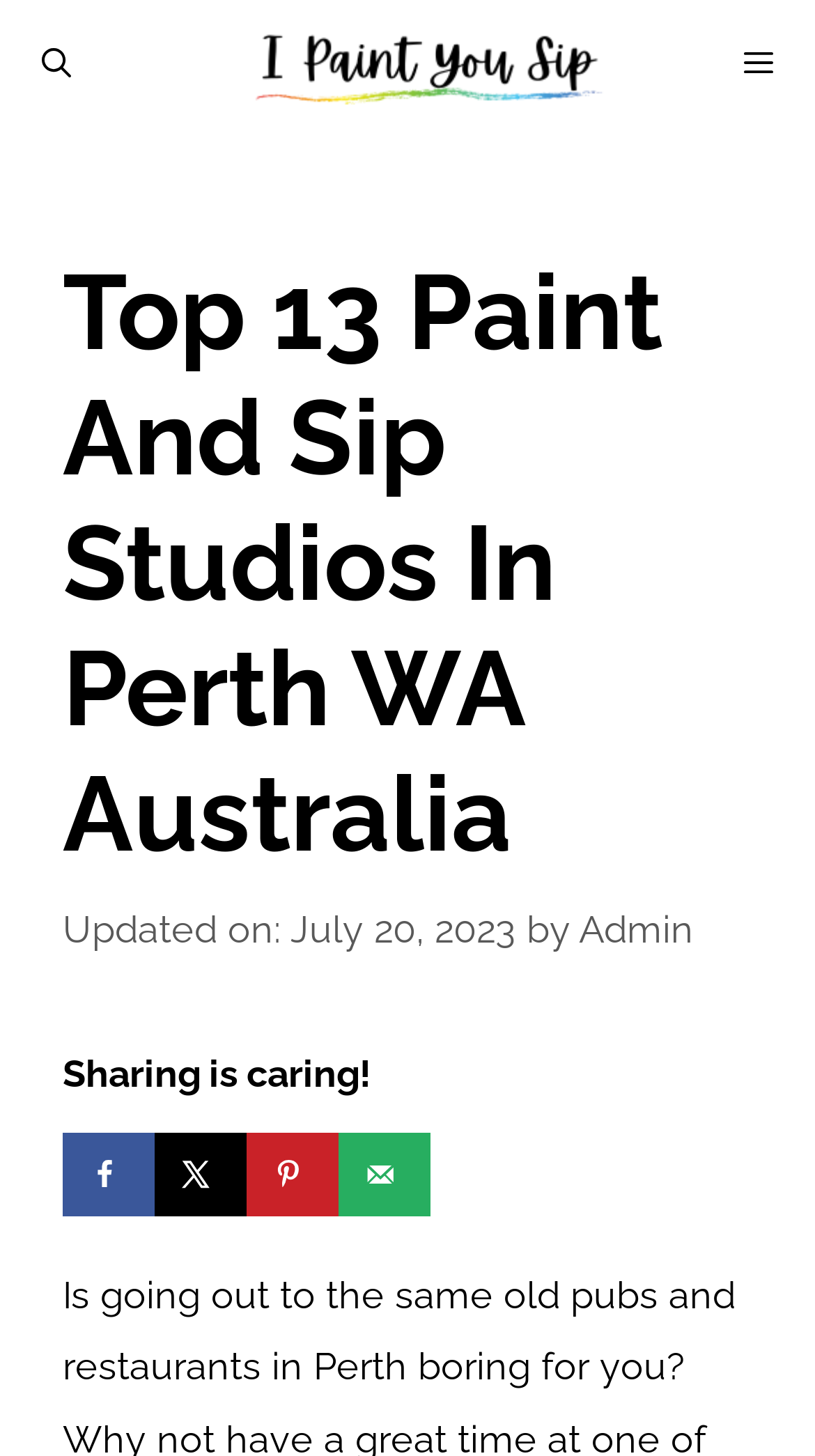Summarize the webpage in an elaborate manner.

The webpage is about paint and sip studios in Perth, WA, Australia. At the top, there is a logo "I Paint You Sip" with a link to the website, positioned on the left side of the page. Next to it, on the right side, is a "MENU" button. Below the logo, there is a search button on the left side.

The main content of the page is headed by a title "Top 13 Paint And Sip Studios In Perth WA Australia" which is centered on the page. Below the title, there is a timestamp indicating when the content was updated, followed by the author's name "Admin". 

Further down, there is a section with a message "Sharing is caring!" and four social media sharing buttons: "Share on Facebook", "Share on X", "Save to Pinterest", and "Send over email". Each button has an accompanying image. These buttons are positioned in a row, one after the other, from left to right.

There are no other notable elements on the page, but the presence of a "mobile-menu" suggests that there may be more content or navigation options available when the page is viewed on a mobile device.